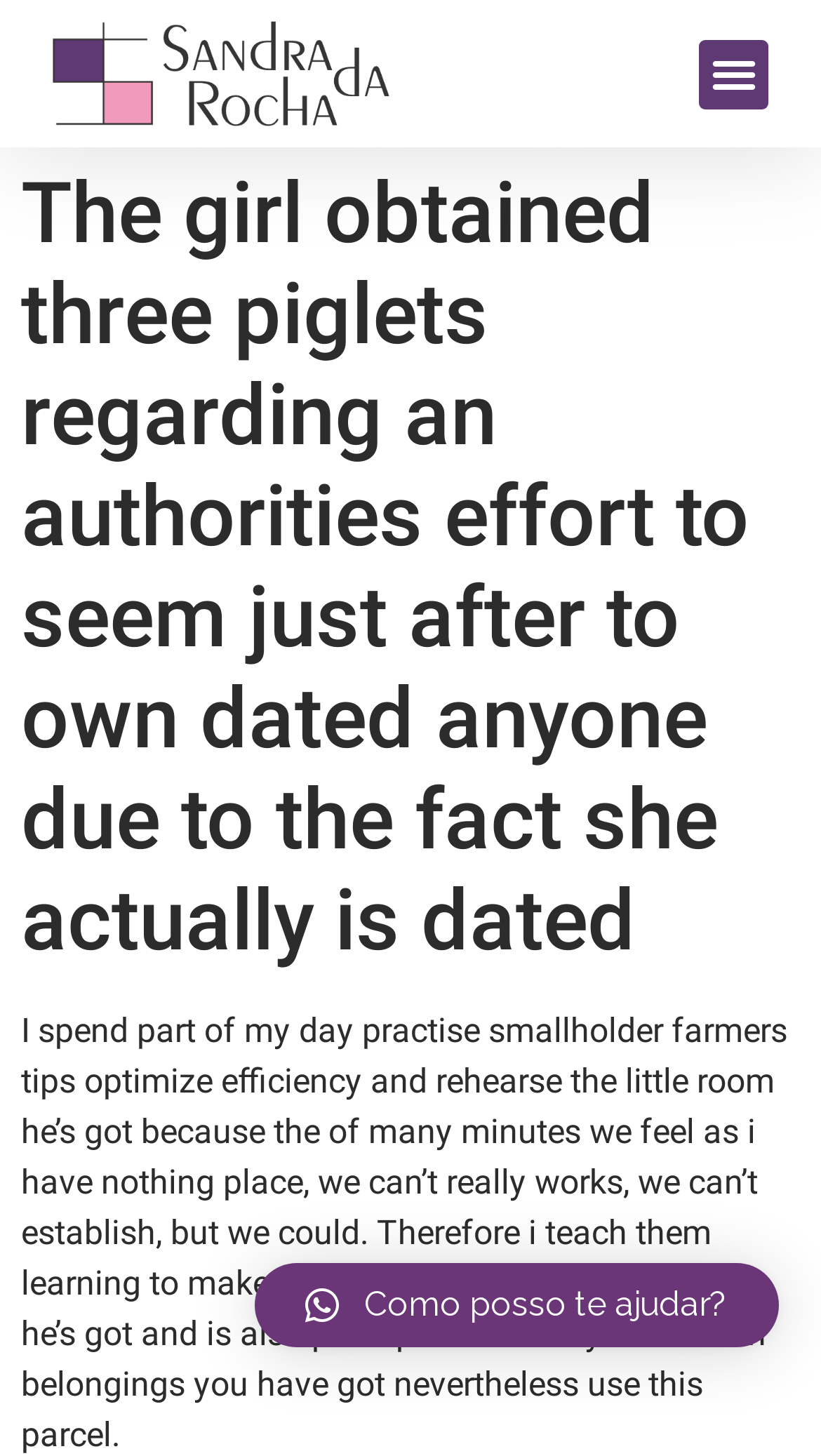Based on the image, please respond to the question with as much detail as possible:
What is the language of the text?

I inferred this answer by recognizing the non-English words and phrases in the StaticText element, such as 'Como posso te ajudar?' which is a Portuguese phrase.